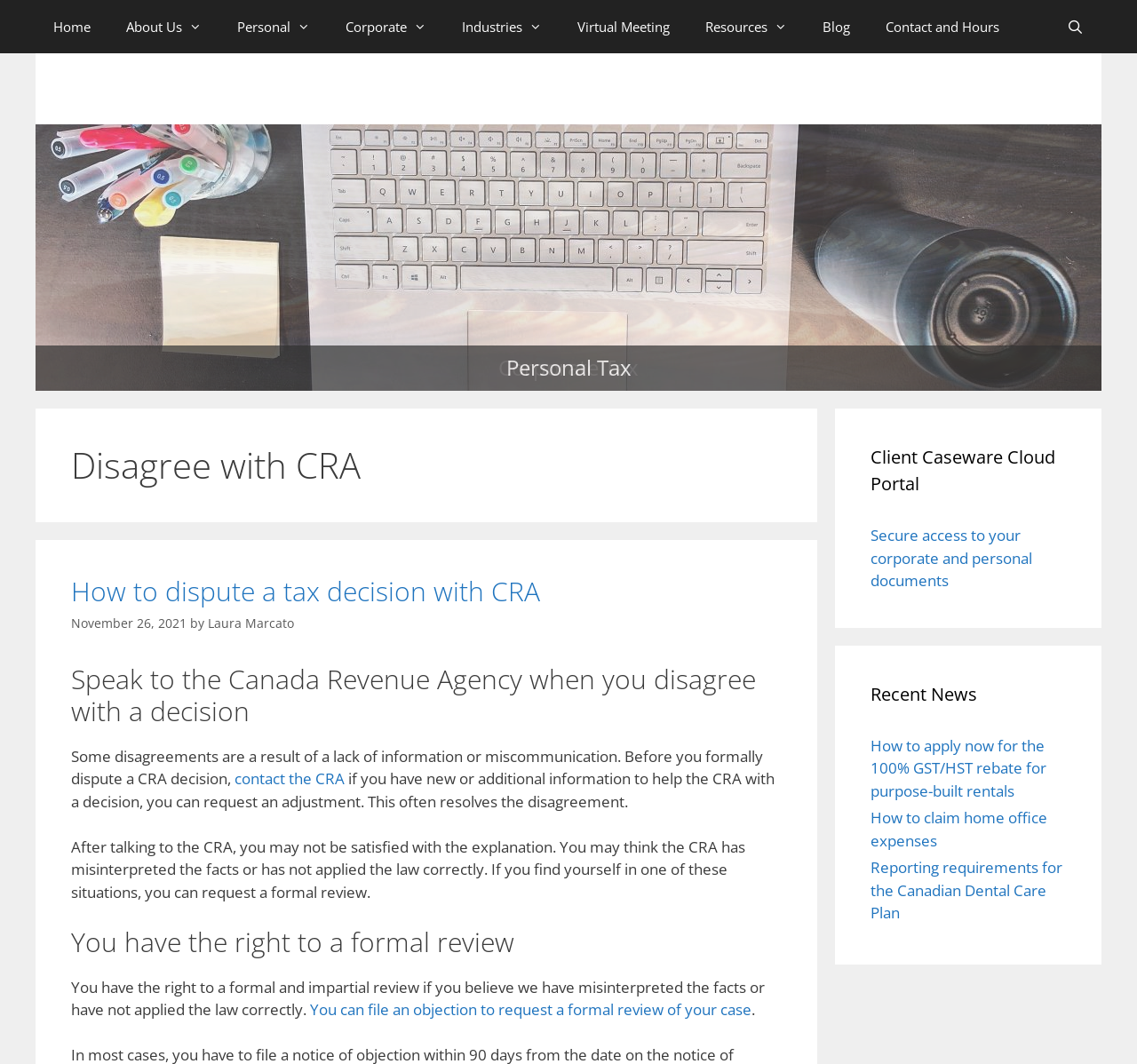Please locate the bounding box coordinates for the element that should be clicked to achieve the following instruction: "Contact the CRA". Ensure the coordinates are given as four float numbers between 0 and 1, i.e., [left, top, right, bottom].

[0.206, 0.722, 0.303, 0.742]